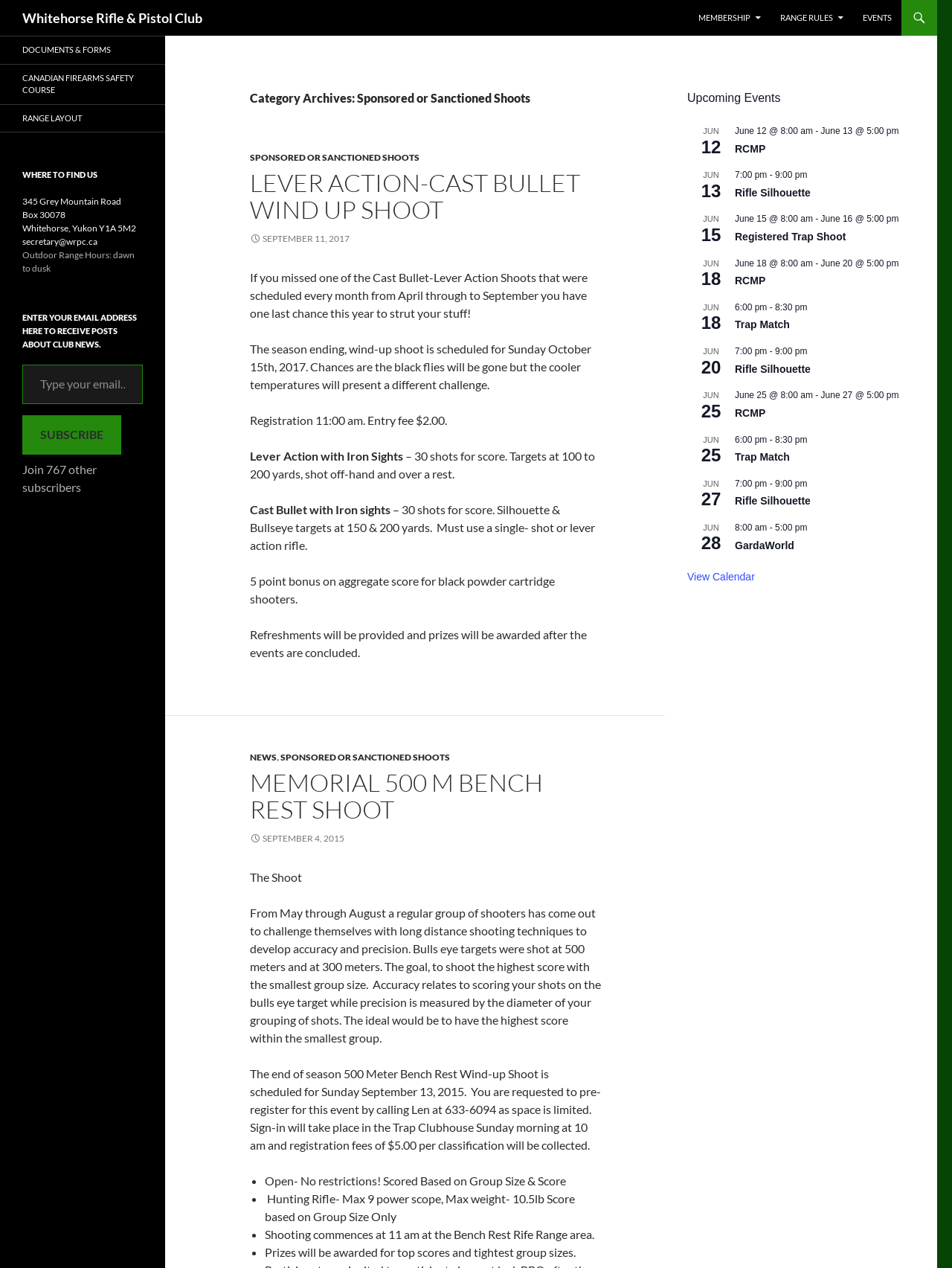Find the bounding box coordinates corresponding to the UI element with the description: "Twitter". The coordinates should be formatted as [left, top, right, bottom], with values as floats between 0 and 1.

None